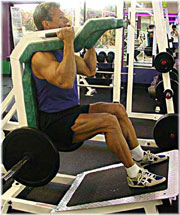Reply to the question below using a single word or brief phrase:
What is the person's physique like?

Well-defined muscles